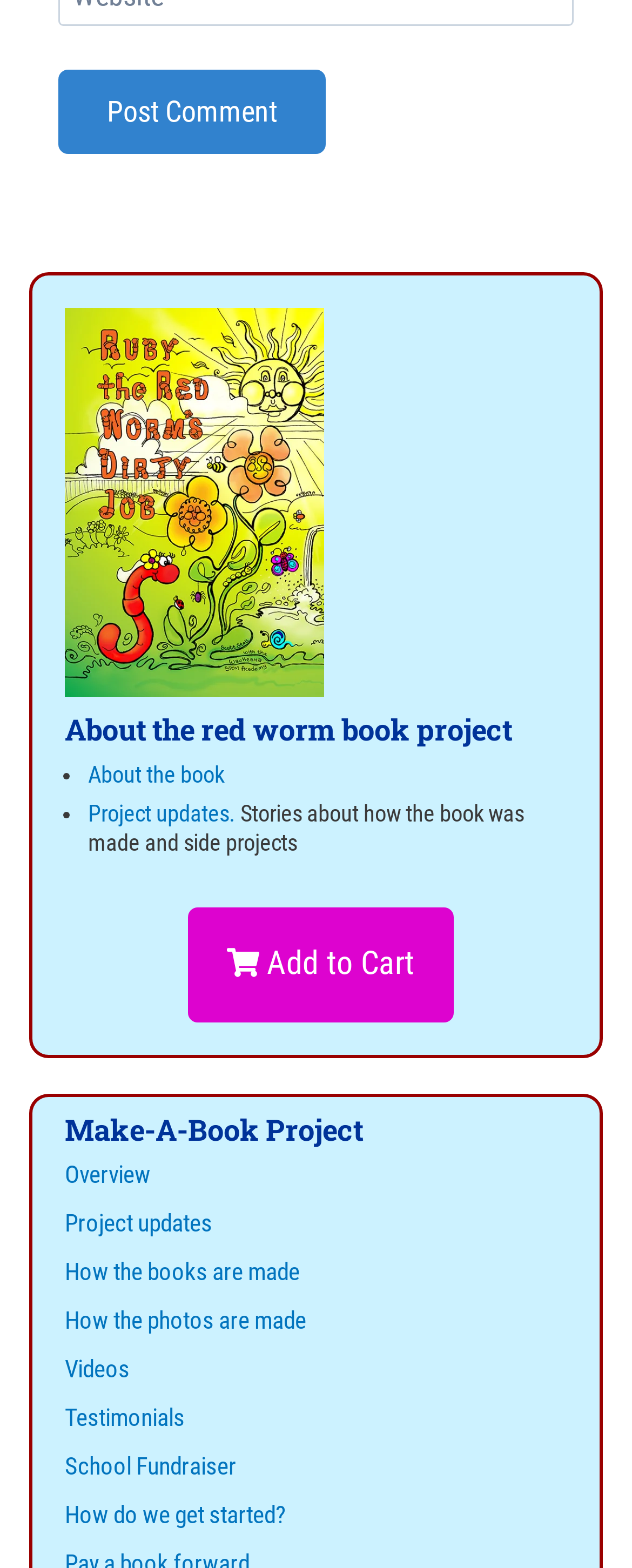Locate the bounding box coordinates of the element that should be clicked to fulfill the instruction: "Add to cart".

[0.296, 0.578, 0.717, 0.652]